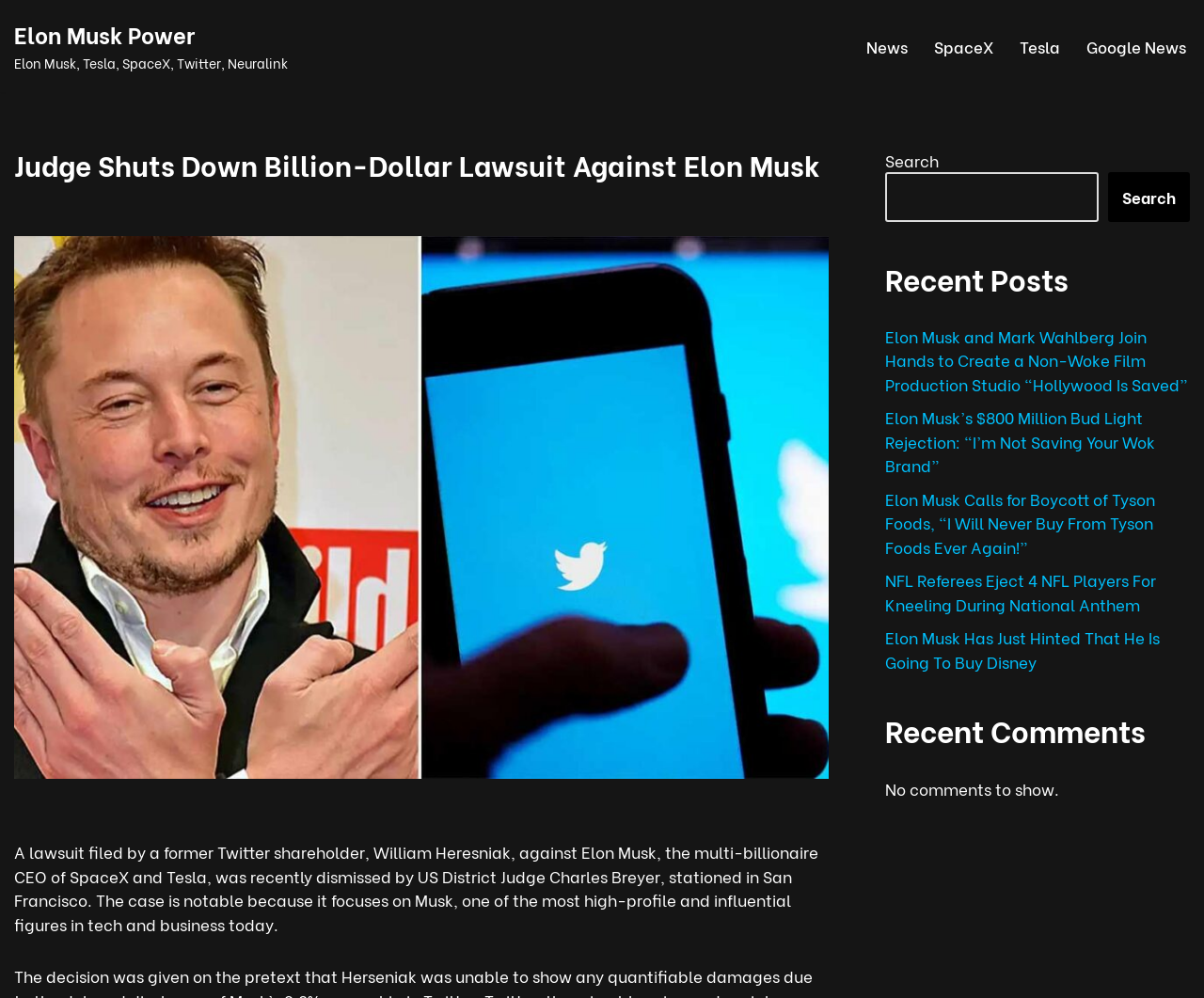Reply to the question with a single word or phrase:
How many recent posts are listed on the webpage?

5